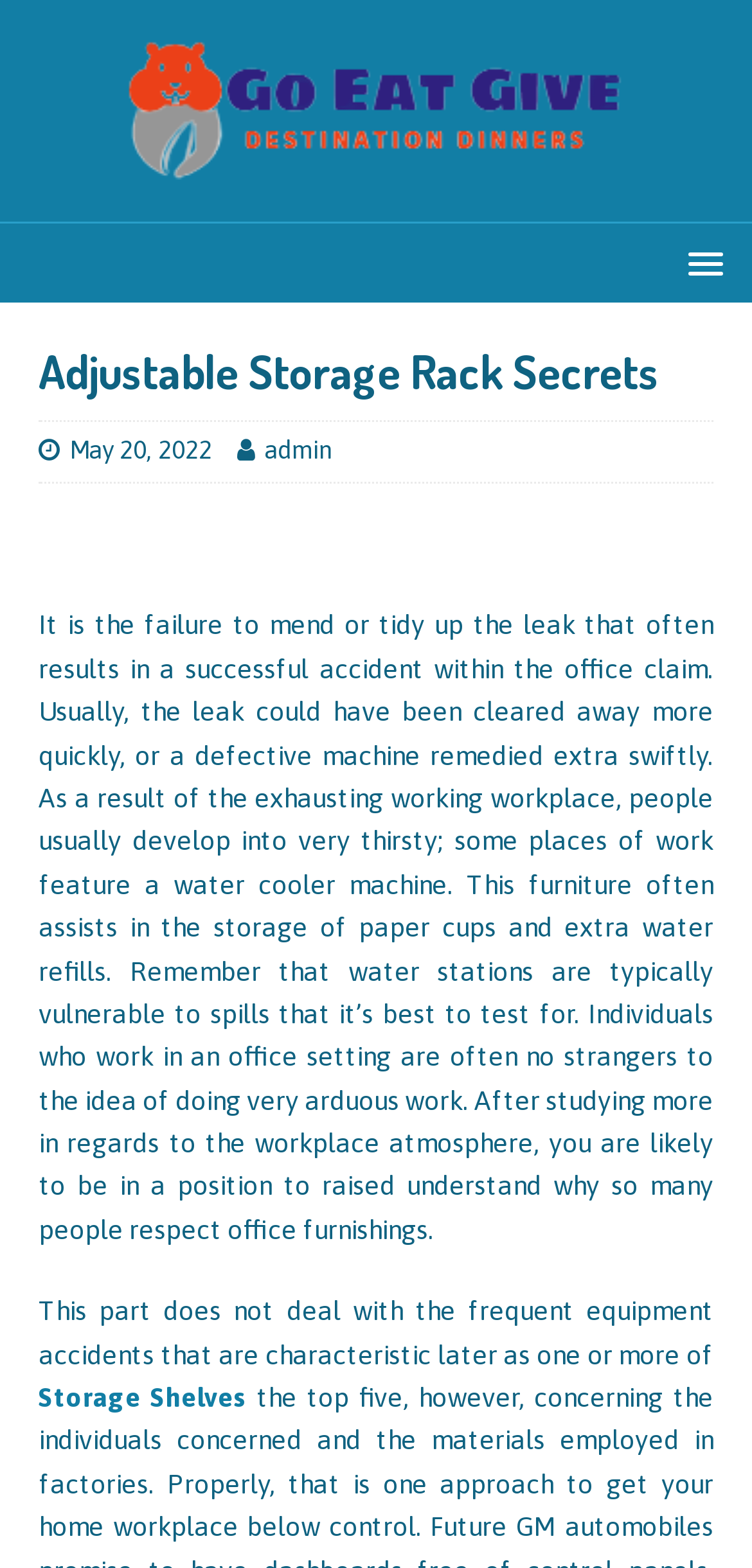Please provide a comprehensive answer to the question below using the information from the image: What is the topic of the article?

The topic of the article can be inferred by reading the text 'It is the failure to mend or tidy up the leak...' which mentions office furniture such as water cooler machines and storage of paper cups. Additionally, the link 'Storage Shelves' at the bottom of the page also suggests that the topic is related to office furniture.